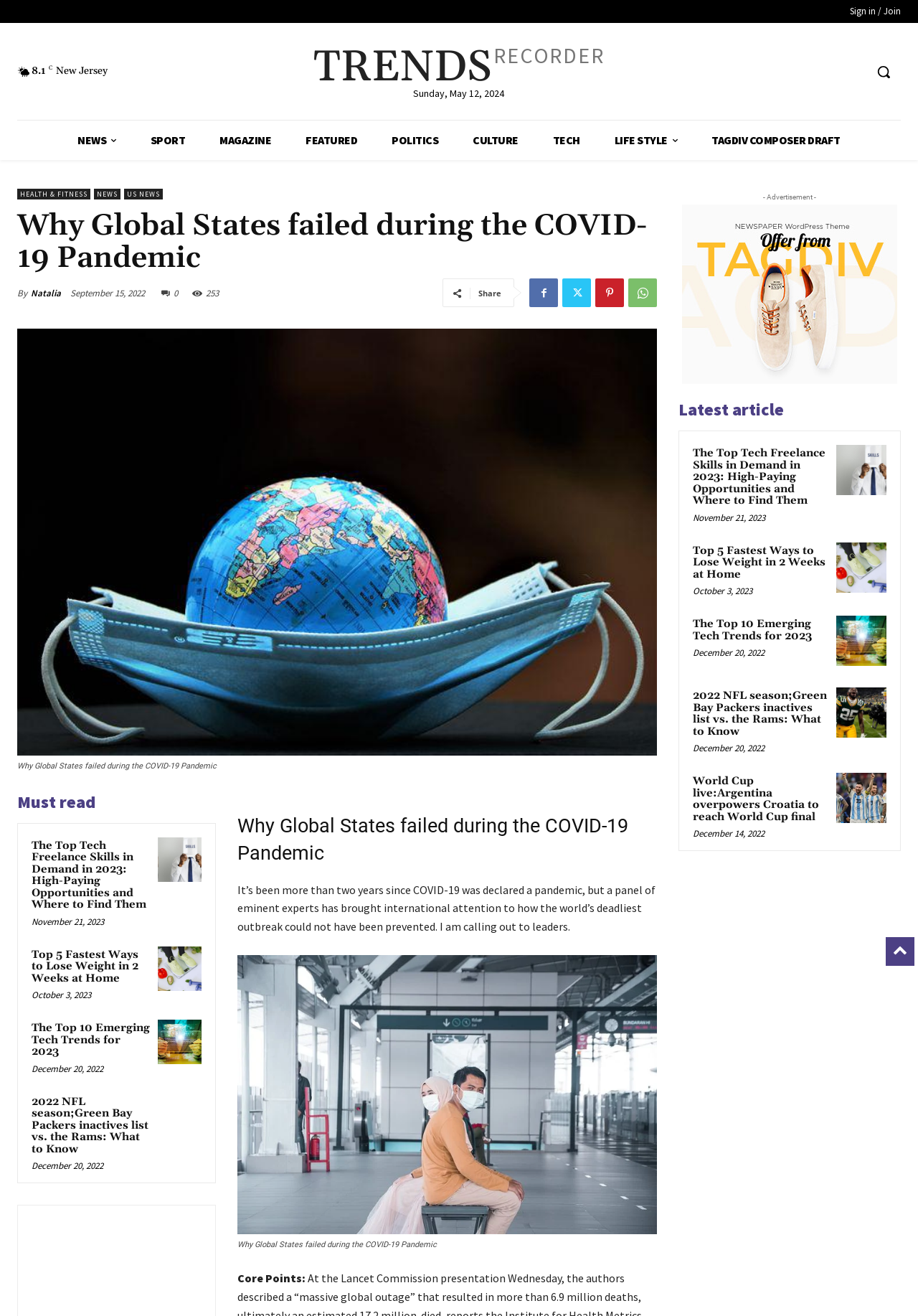Please identify the coordinates of the bounding box for the clickable region that will accomplish this instruction: "Check the latest article".

[0.739, 0.303, 0.981, 0.321]